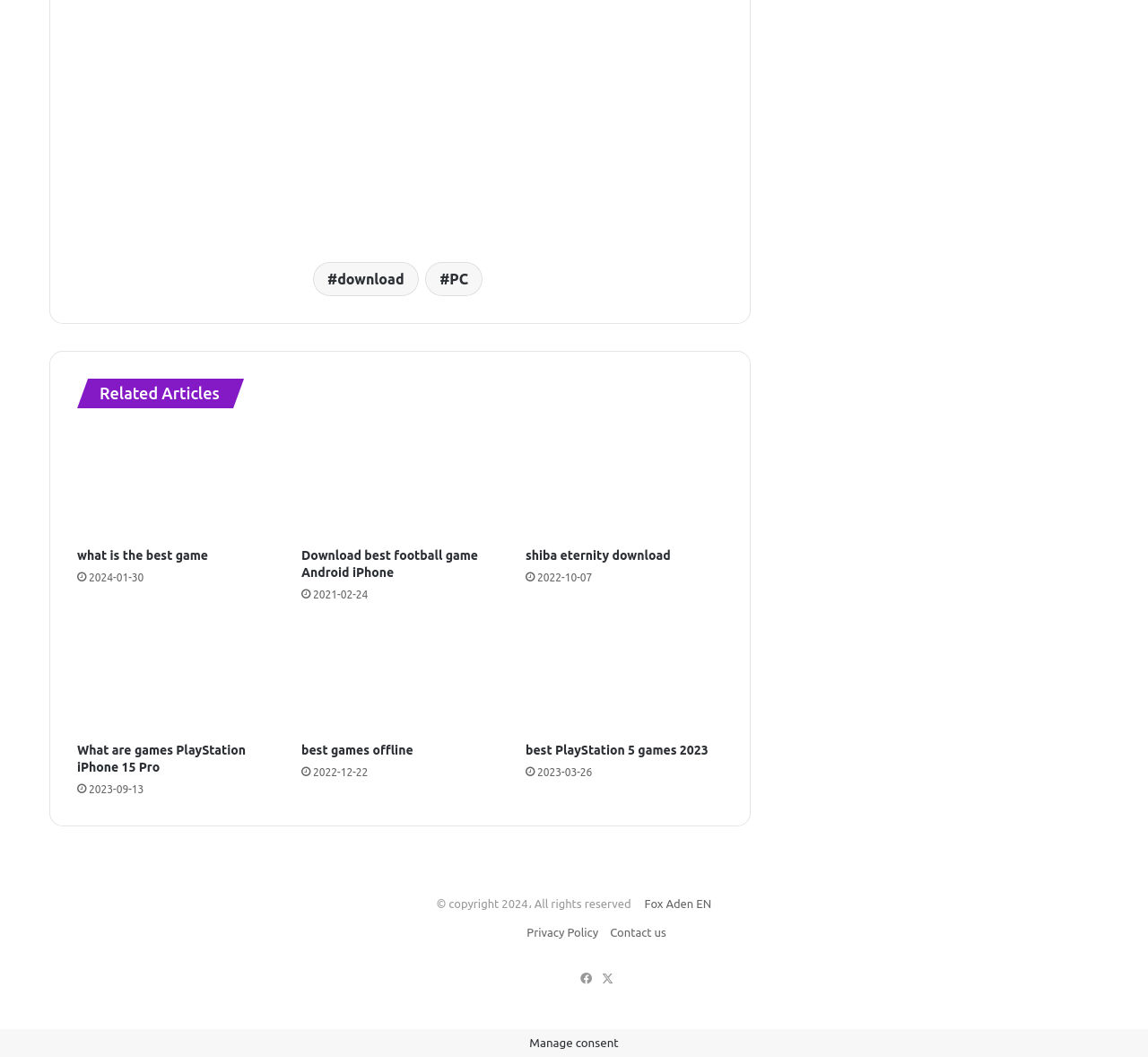Find and specify the bounding box coordinates that correspond to the clickable region for the instruction: "Check the date of '2024-01-30'".

[0.077, 0.541, 0.125, 0.552]